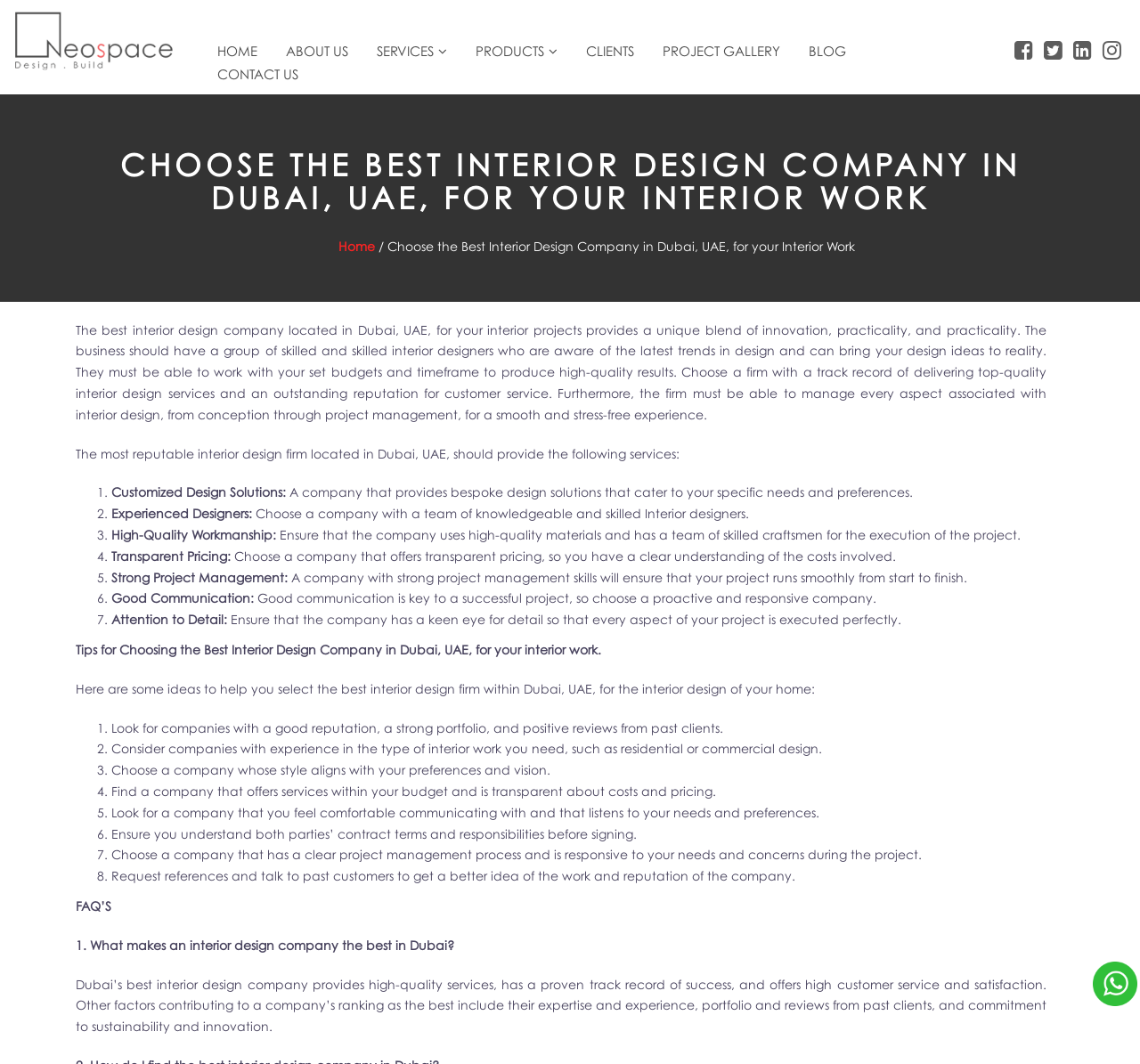Determine the bounding box coordinates of the element that should be clicked to execute the following command: "Contact the company".

[0.191, 0.059, 0.262, 0.08]